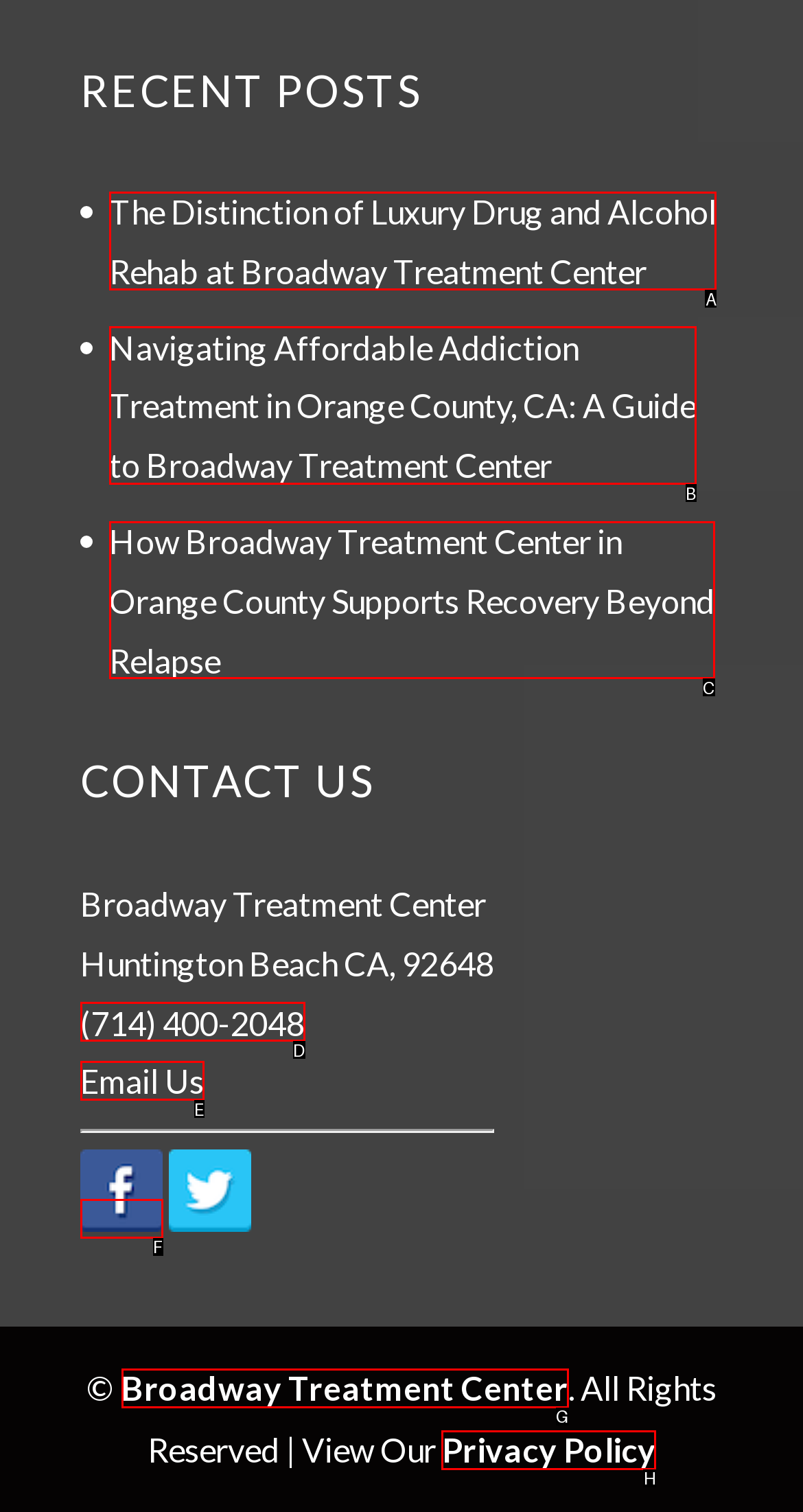Identify the HTML element that should be clicked to accomplish the task: Read about luxury drug and alcohol rehab
Provide the option's letter from the given choices.

A